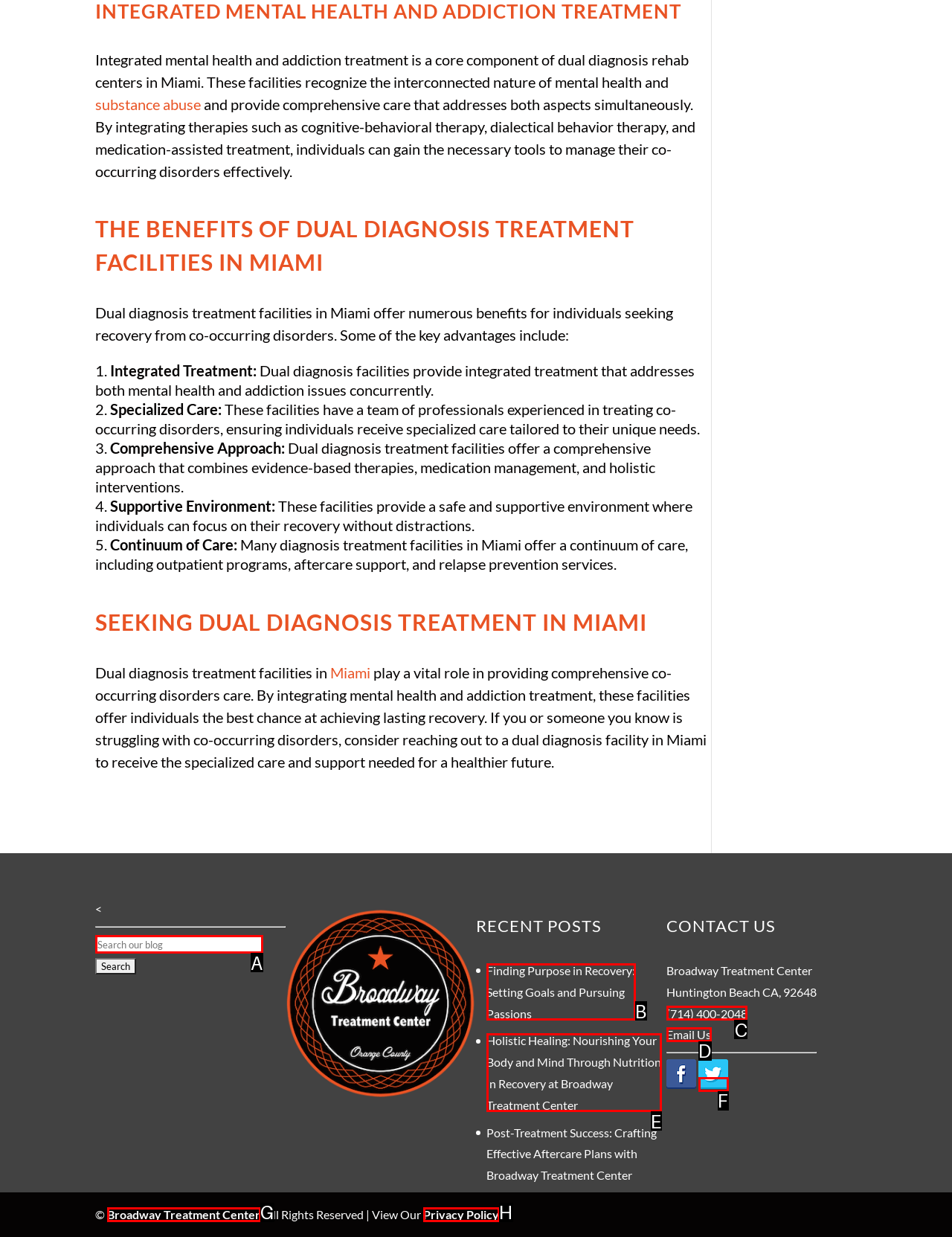Tell me which one HTML element you should click to complete the following task: Contact us through phone
Answer with the option's letter from the given choices directly.

C